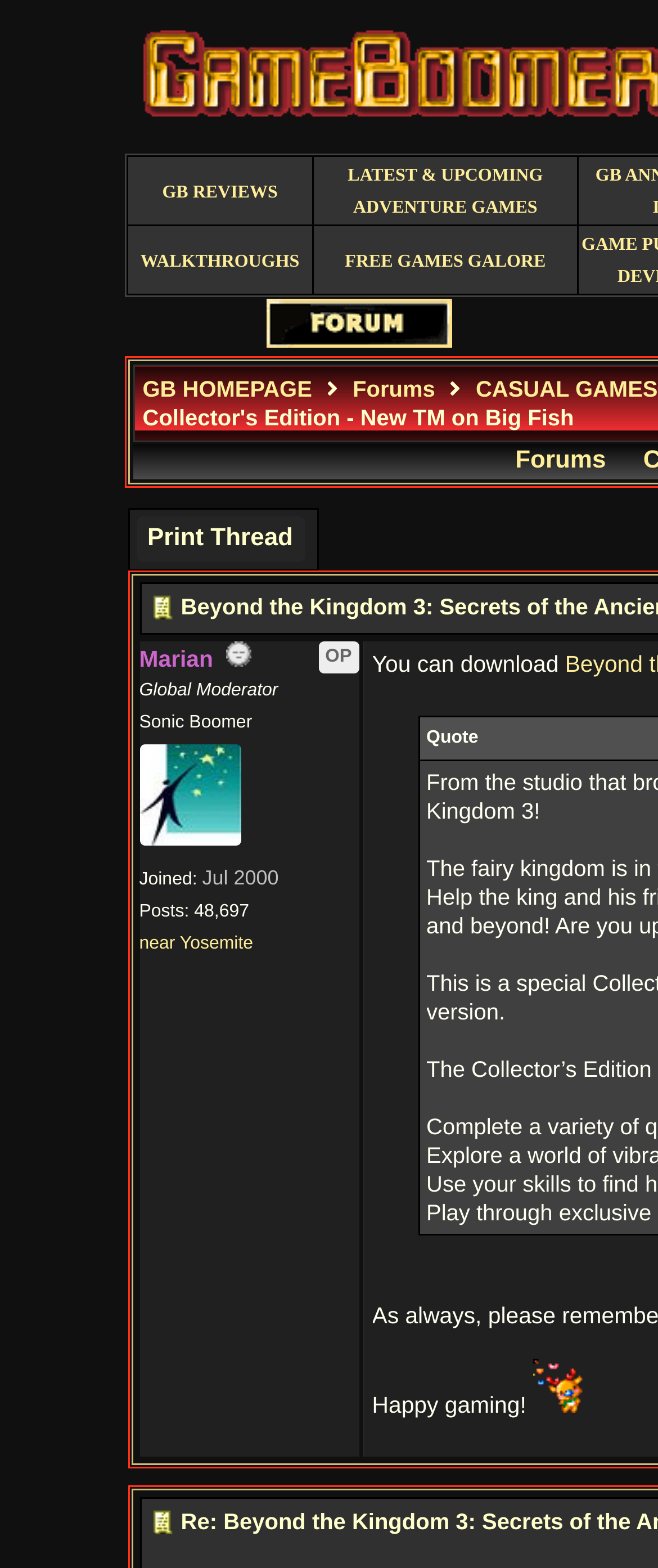What is the name of the forum section being viewed?
Please ensure your answer is as detailed and informative as possible.

From the layout table cell containing the link 'GameBoomers Forum', I can infer that the current forum section being viewed is the 'GameBoomers Forum'.